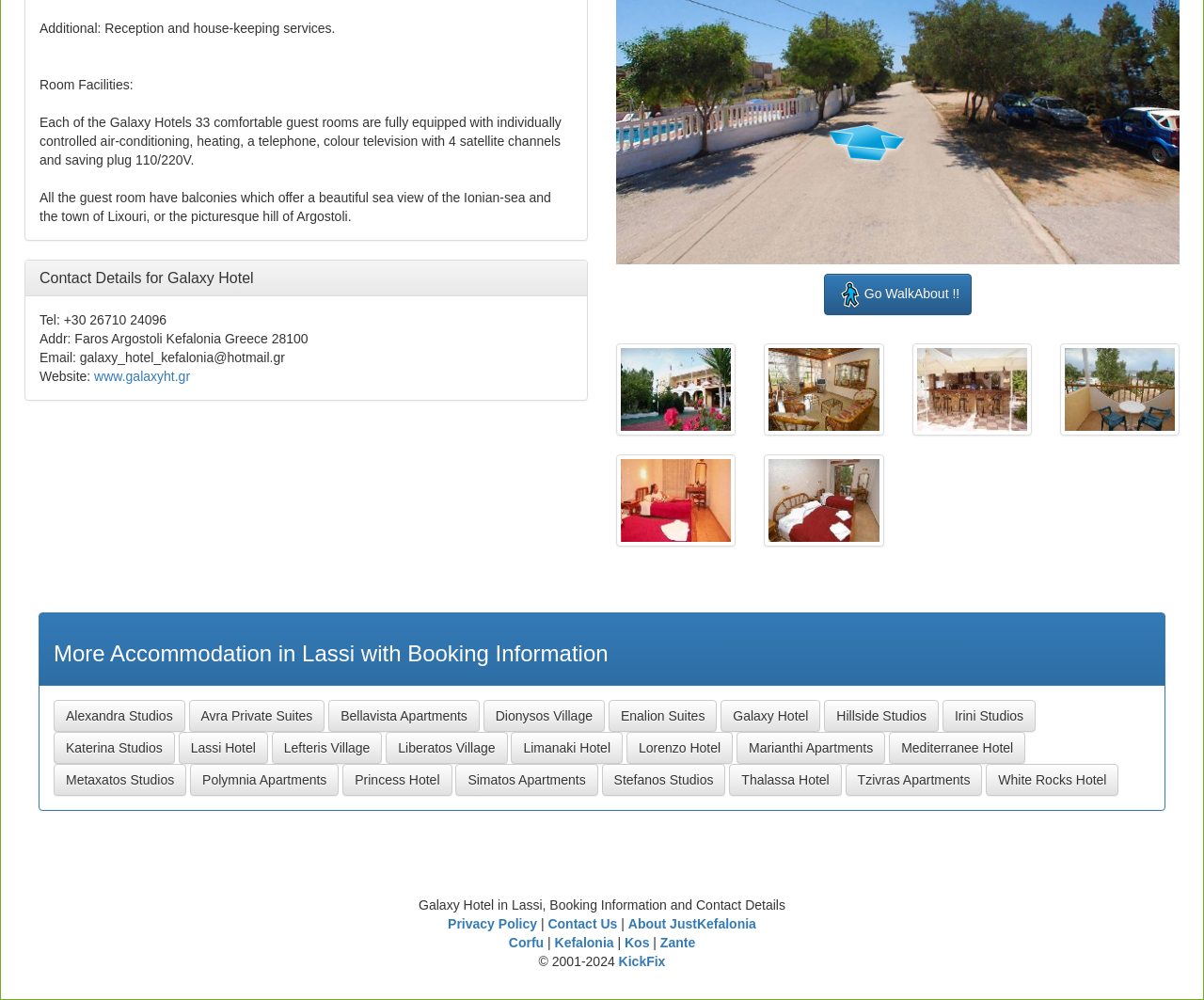How many satellite channels are available on the TV?
Using the image, provide a detailed and thorough answer to the question.

According to the text 'Each of the Galaxy Hotels 33 comfortable guest rooms are fully equipped with individually controlled air-conditioning, heating, a telephone, colour television with 4 satellite channels and saving plug 110/220V.', there are 4 satellite channels available on the TV.